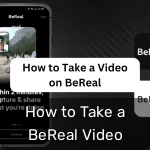Create a detailed narrative of what is happening in the image.

The image illustrates the process of capturing a video on the BeReal app. Prominently, the screen displays the phrase "How to Take a Video on BeReal," suggesting a tutorial or guide for users. An overview of the app's functionality is conveyed through the image, emphasizing the quick, within-two-minutes timeline to capture and share moments. The visual design is sleek, set against a dark background that accentuates the app's interface, inviting users to engage with the platform and capture their authentic experiences. This image is part of a broader article about utilizing the BeReal app effectively, providing practical insights for users looking to enhance their content creation on social media.